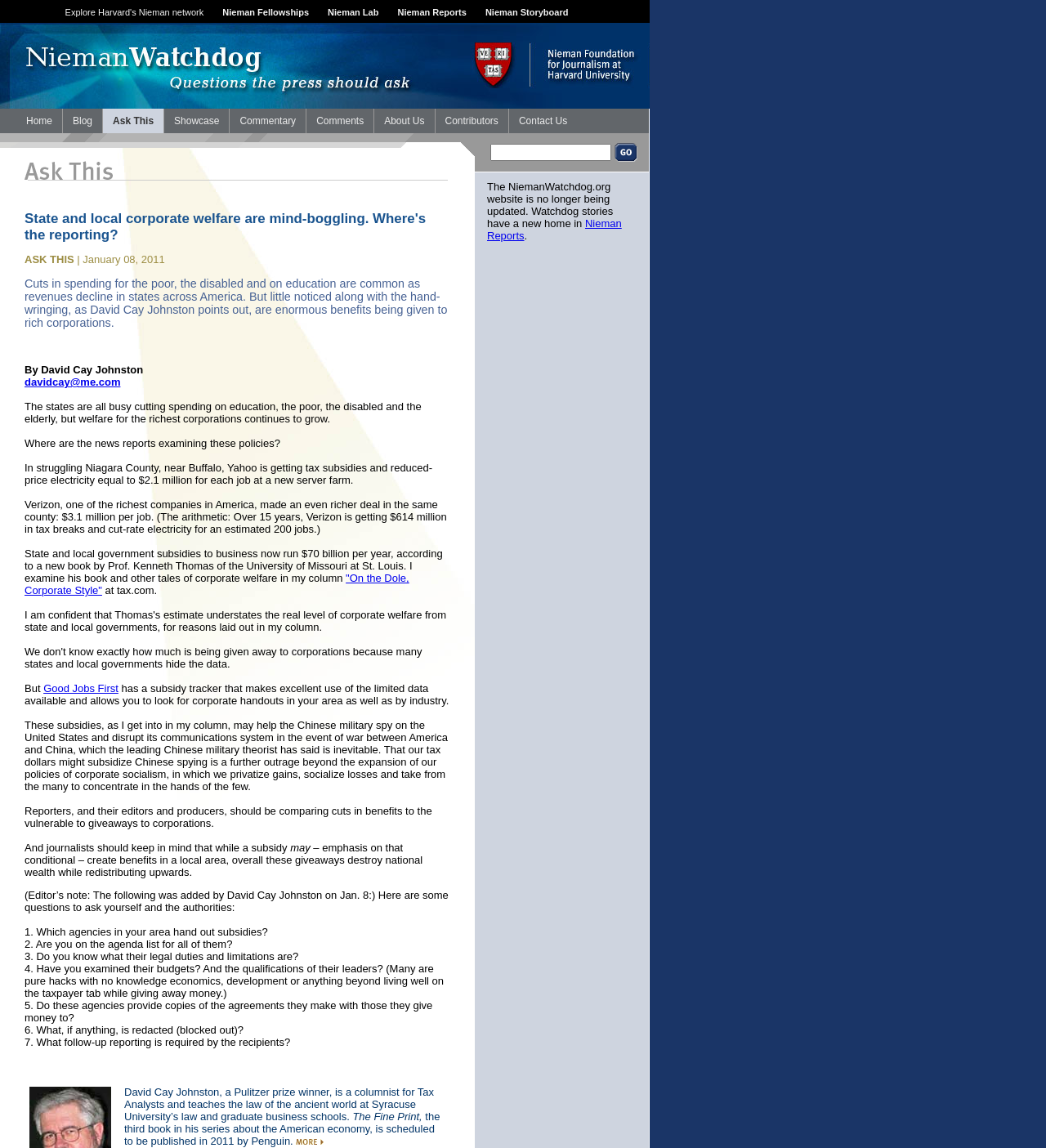What is the estimated number of jobs created by Verizon in Niagara County?
Refer to the image and give a detailed answer to the question.

The article mentions that Verizon is getting $614 million in tax breaks and cut-rate electricity for an estimated 200 jobs in Niagara County.